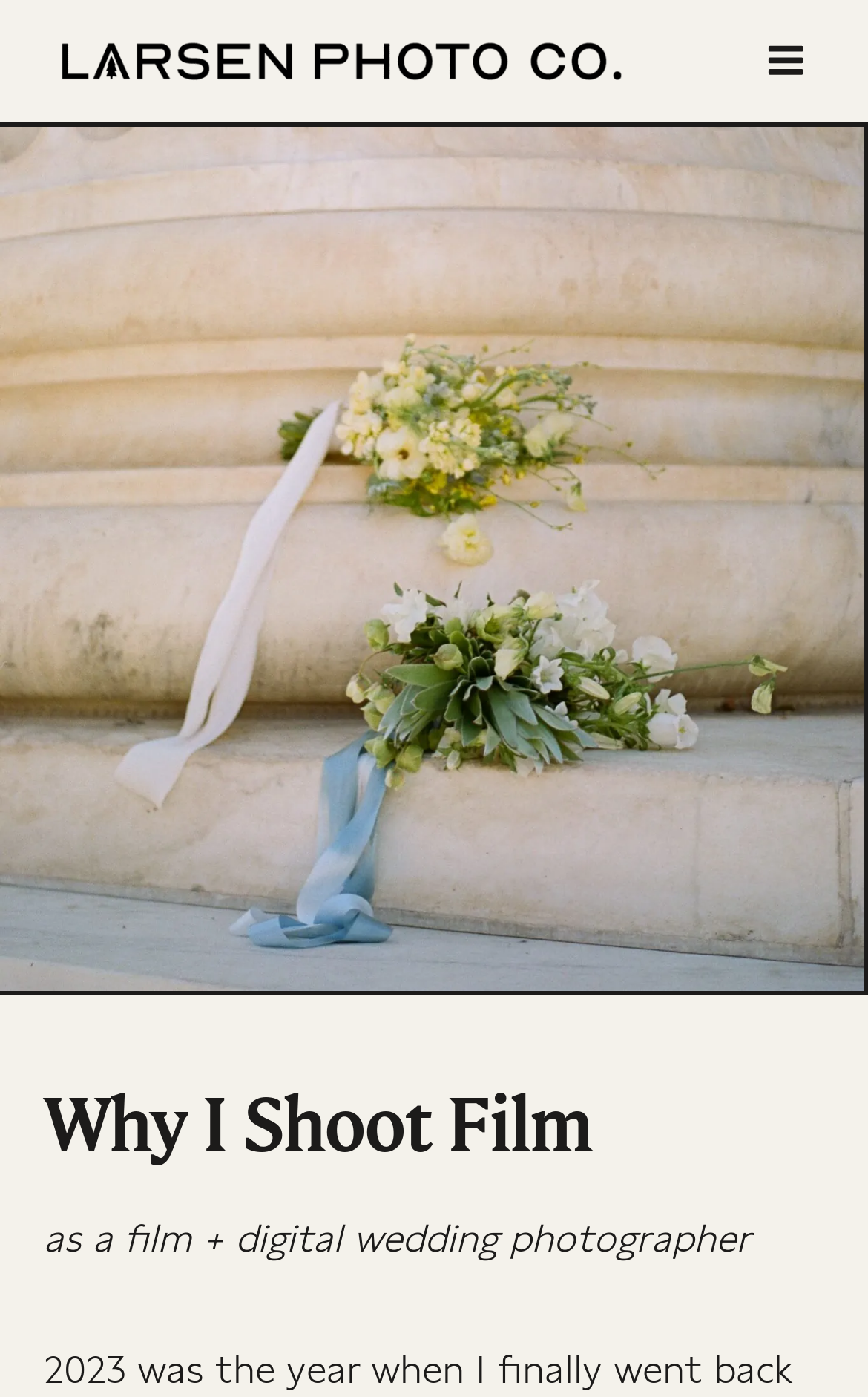Describe all the key features and sections of the webpage thoroughly.

The webpage is about a film and digital wedding photographer, Larsen Photo Co. At the top left corner, there is a logo of Larsen Photo Co., which is a clickable link. On the top right corner, there is a button to open a menu, which is currently not expanded. 

Below the top section, there is a large image that takes up most of the screen, depicting a film elopement photographer. 

Underneath the image, there is a heading that reads "Why I Shoot Film" and a paragraph of text that follows, which explains the photographer's reason for shooting film, mentioning that 2023 was the year they went back to shooting film after a 20-year hiatus.